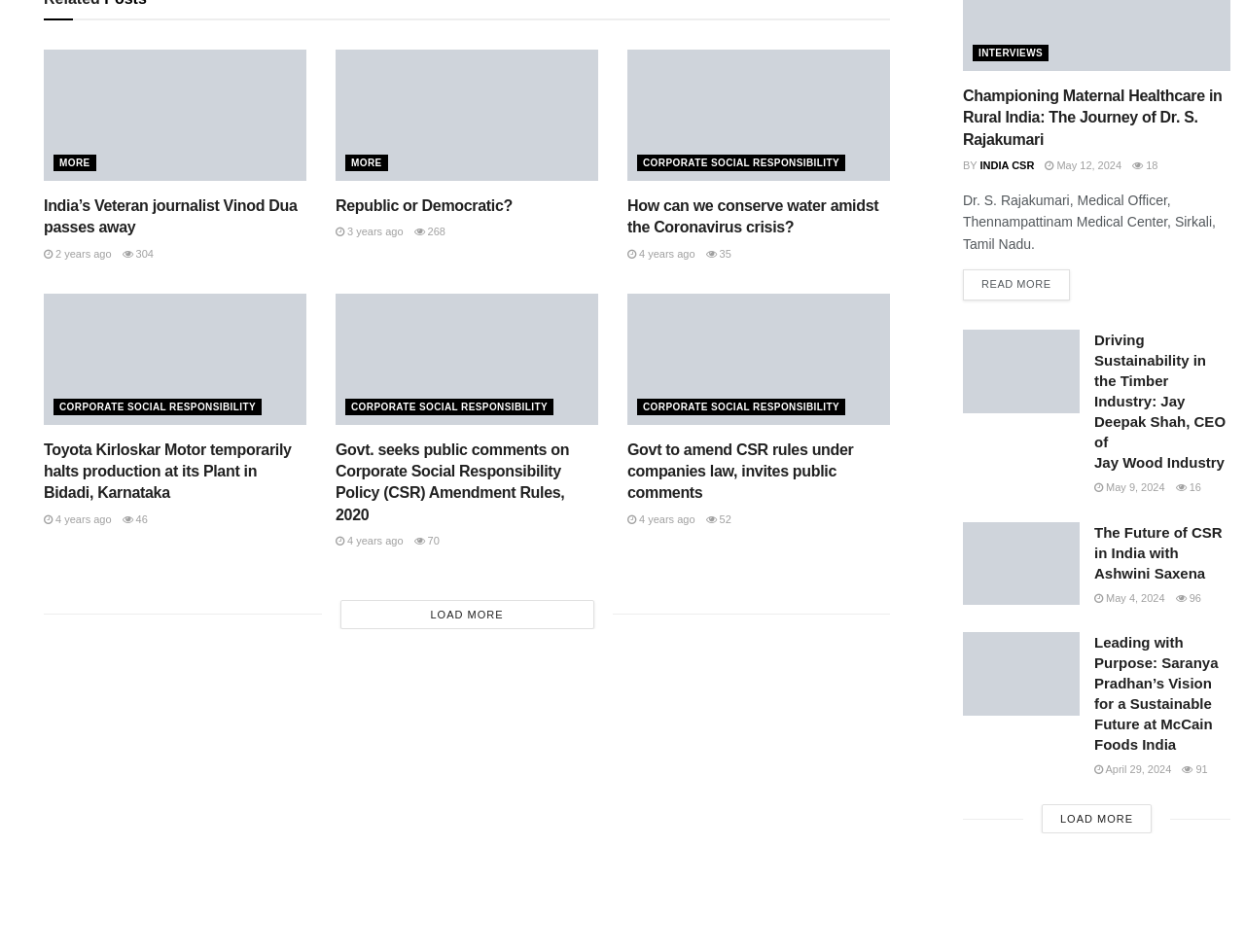Use a single word or phrase to answer the following:
What is the name of the medical center where Dr. S. Rajakumari works?

Thennampattinam Medical Center